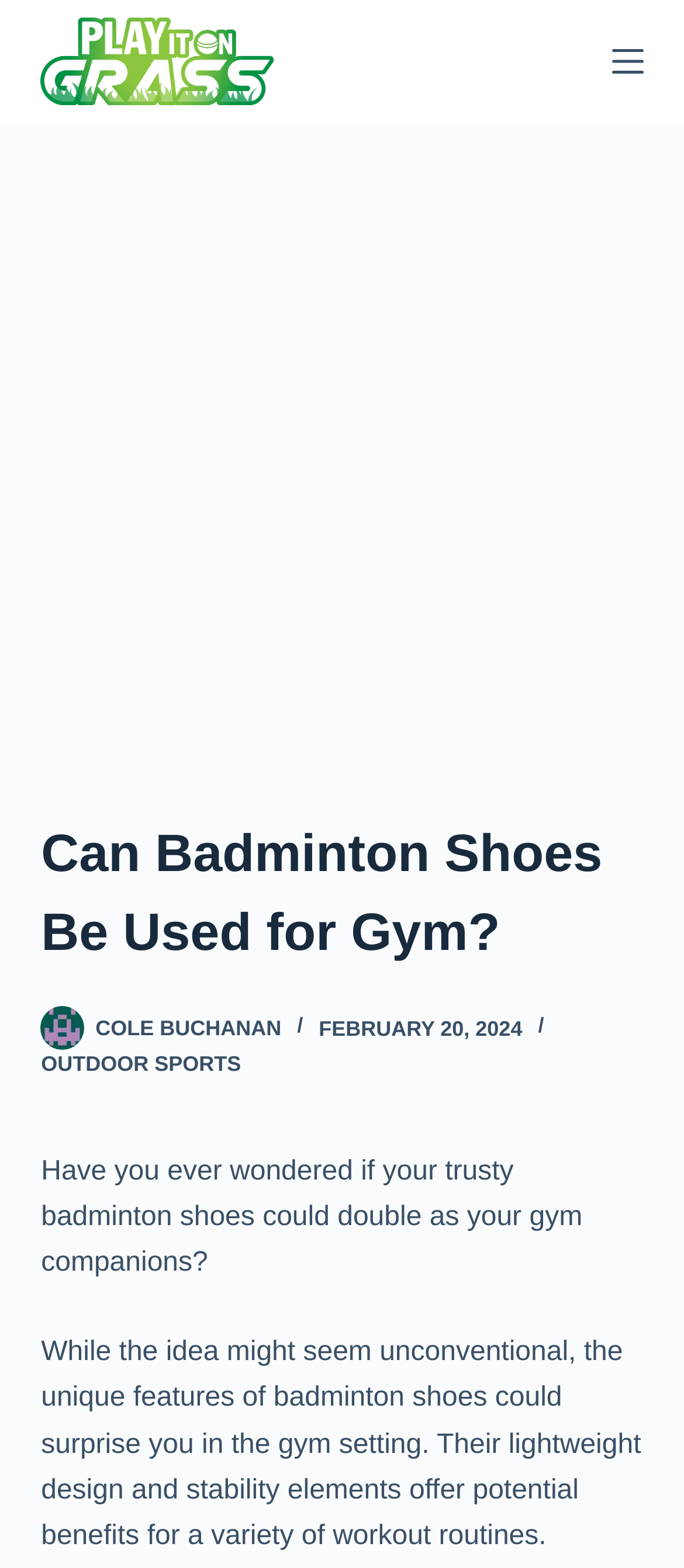Please respond to the question with a concise word or phrase:
What is the website's name?

Playitongrass.com